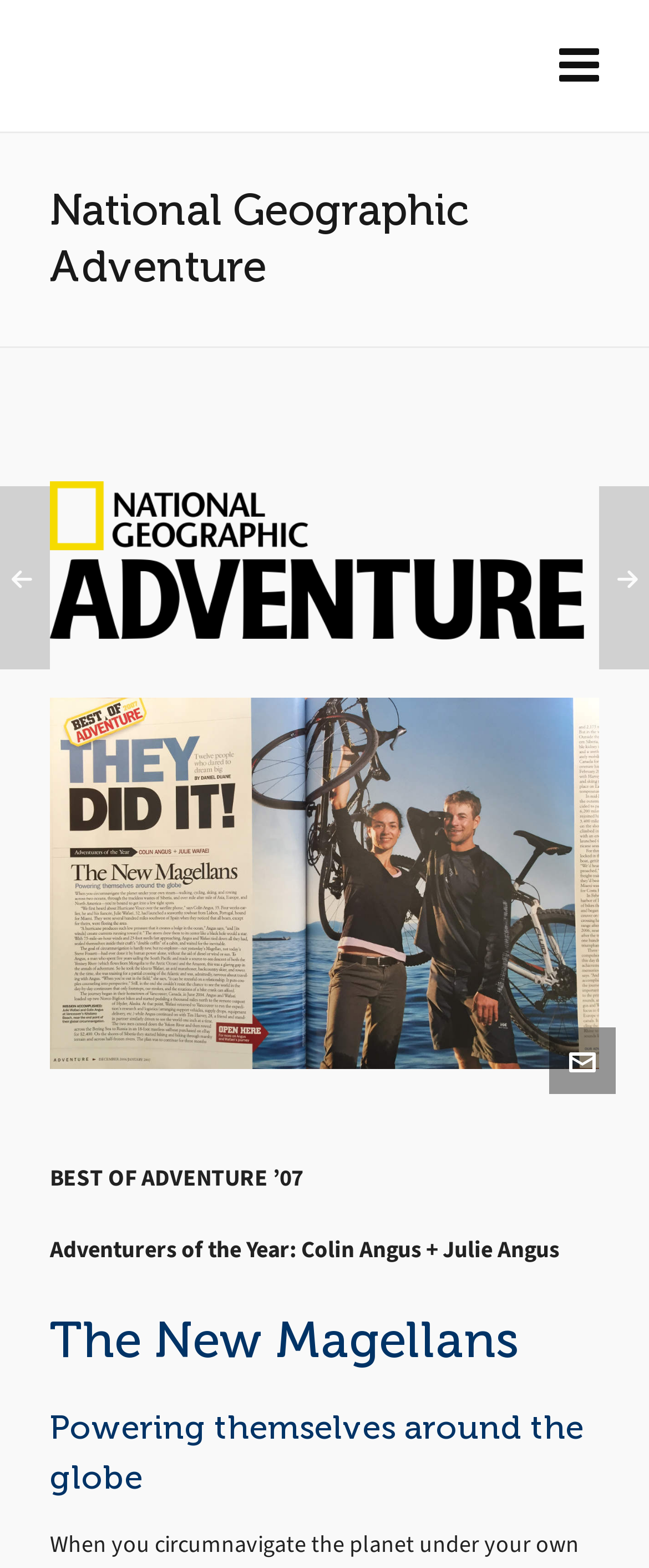Given the description of the UI element: "Menu", predict the bounding box coordinates in the form of [left, top, right, bottom], with each value being a float between 0 and 1.

None